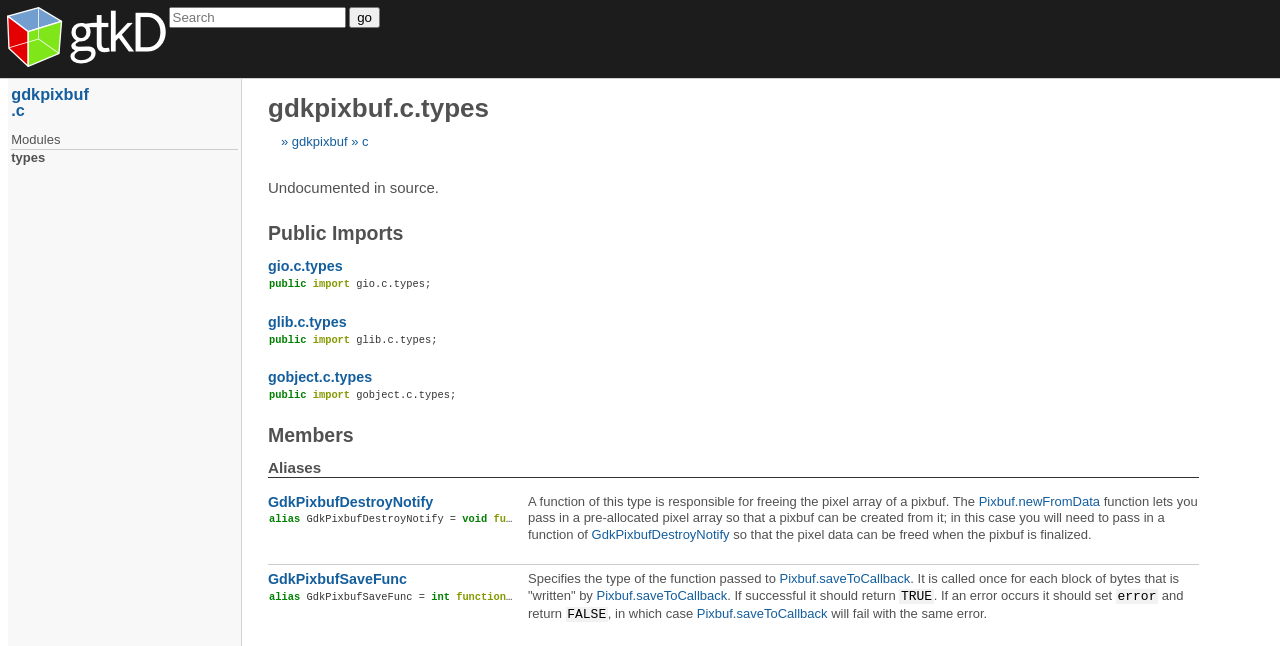Detail the features and information presented on the webpage.

This webpage is about gdkpixbuf.c.types. At the top, there is a search box with a "go" button next to it. Below the search box, there is a heading "gdkpixbuf.c.types" followed by two links "» gdkpixbuf" and "» c". 

The main content of the page is divided into several sections. The first section is "Public Imports", which contains a list of links to other types, including "gio.c.types" and "glib.c.types". Each link is accompanied by the text "public import;".

The next section is "Members", which contains a link to "Members". Following this is the "Aliases" section, which also contains a link to "Aliases". 

The final section is a list of aliases, each with a description. The first alias is "GdkPixbufDestroyNotify", which is a function that frees the pixel array of a pixbuf. The description explains that this function is used when creating a pixbuf from a pre-allocated pixel array. The second alias is "GdkPixbufSaveFunc", which is a function that saves a pixbuf to a file. The description explains the parameters of this function.